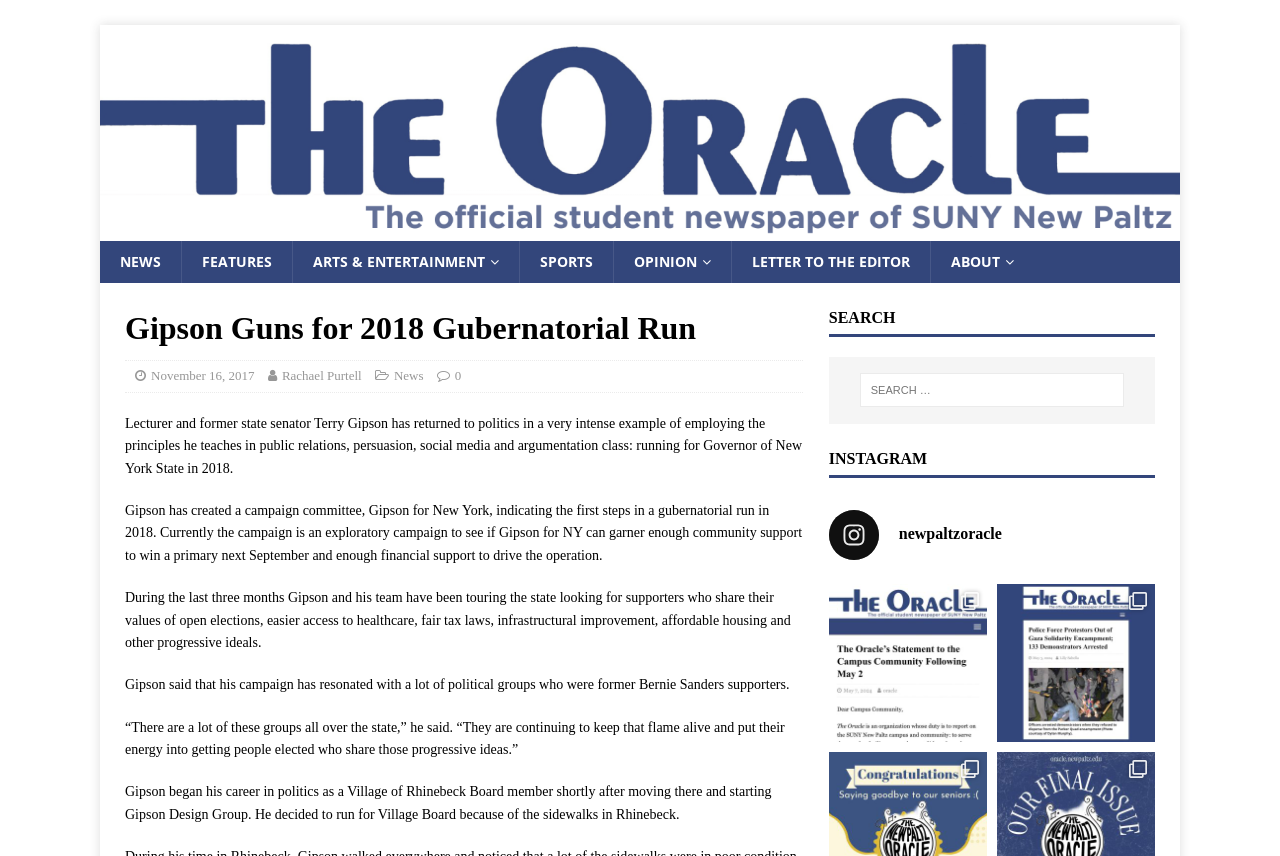Determine the bounding box coordinates for the area that should be clicked to carry out the following instruction: "Read the rest on Oracle.newpaltz.edu".

[0.779, 0.682, 0.902, 0.866]